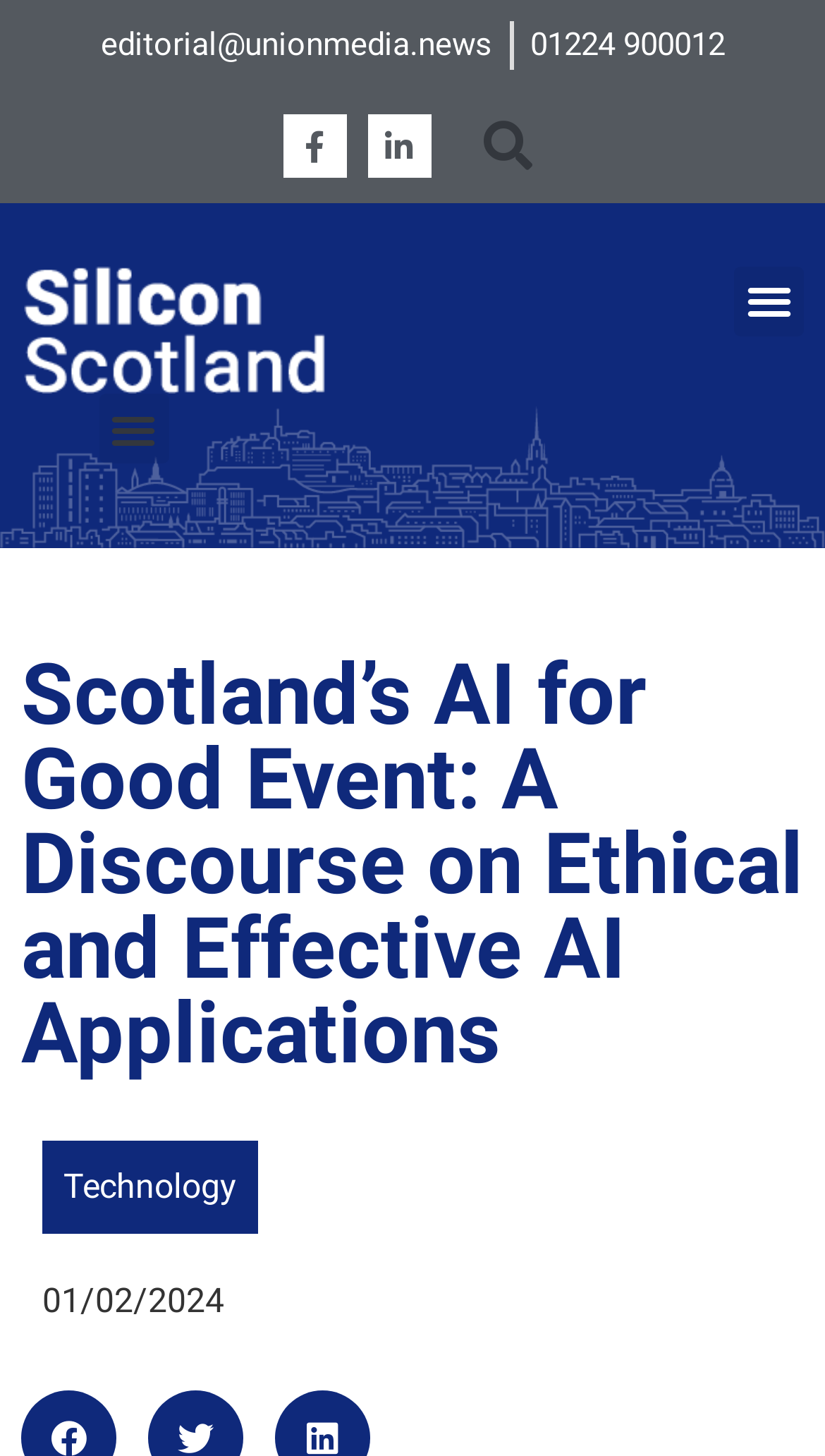Locate the bounding box coordinates of the element's region that should be clicked to carry out the following instruction: "read about Technology". The coordinates need to be four float numbers between 0 and 1, i.e., [left, top, right, bottom].

[0.077, 0.801, 0.287, 0.829]